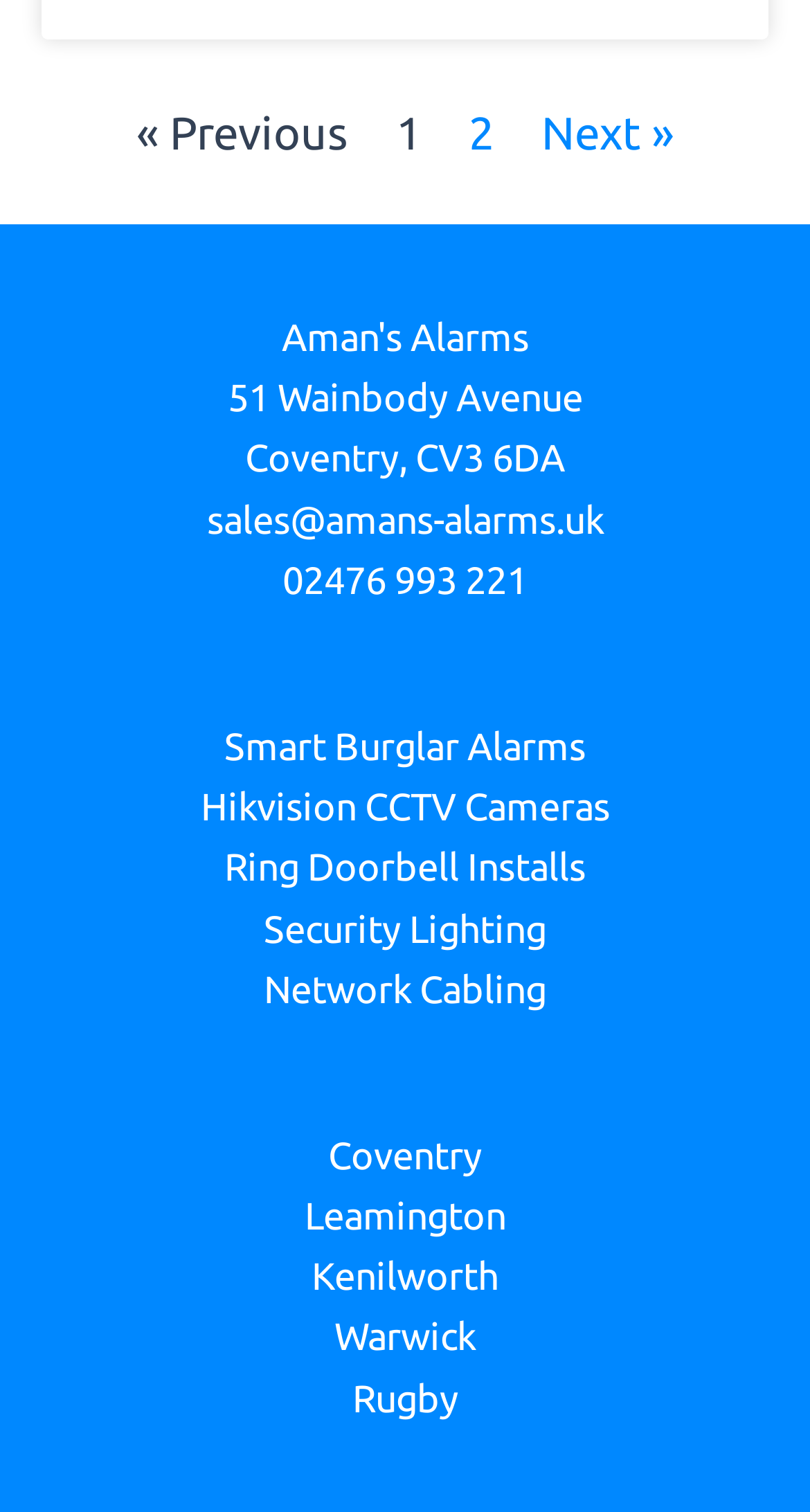Please provide a one-word or phrase answer to the question: 
What is the current page number?

1